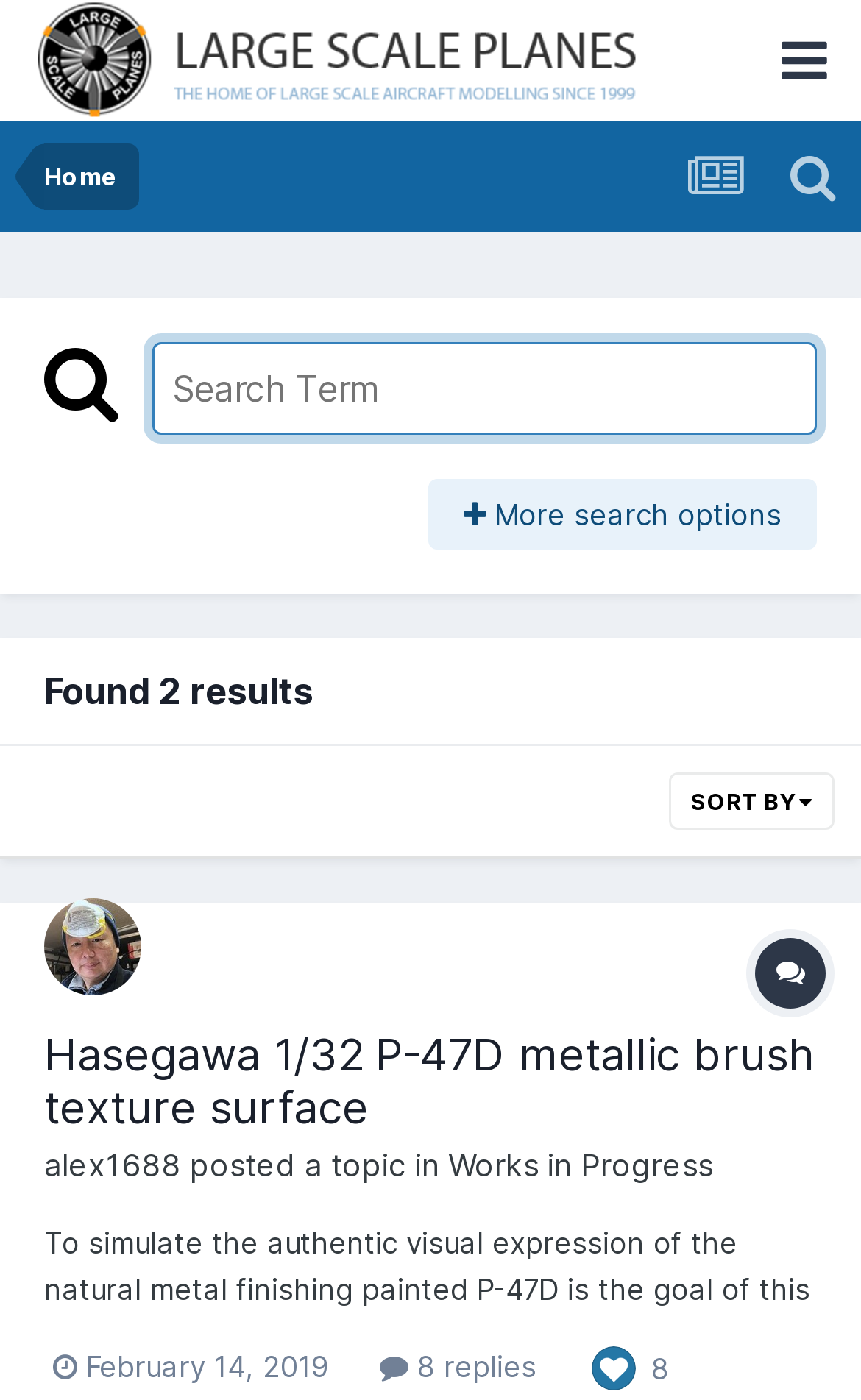Who posted the first topic?
Answer the question based on the image using a single word or a brief phrase.

alex1688